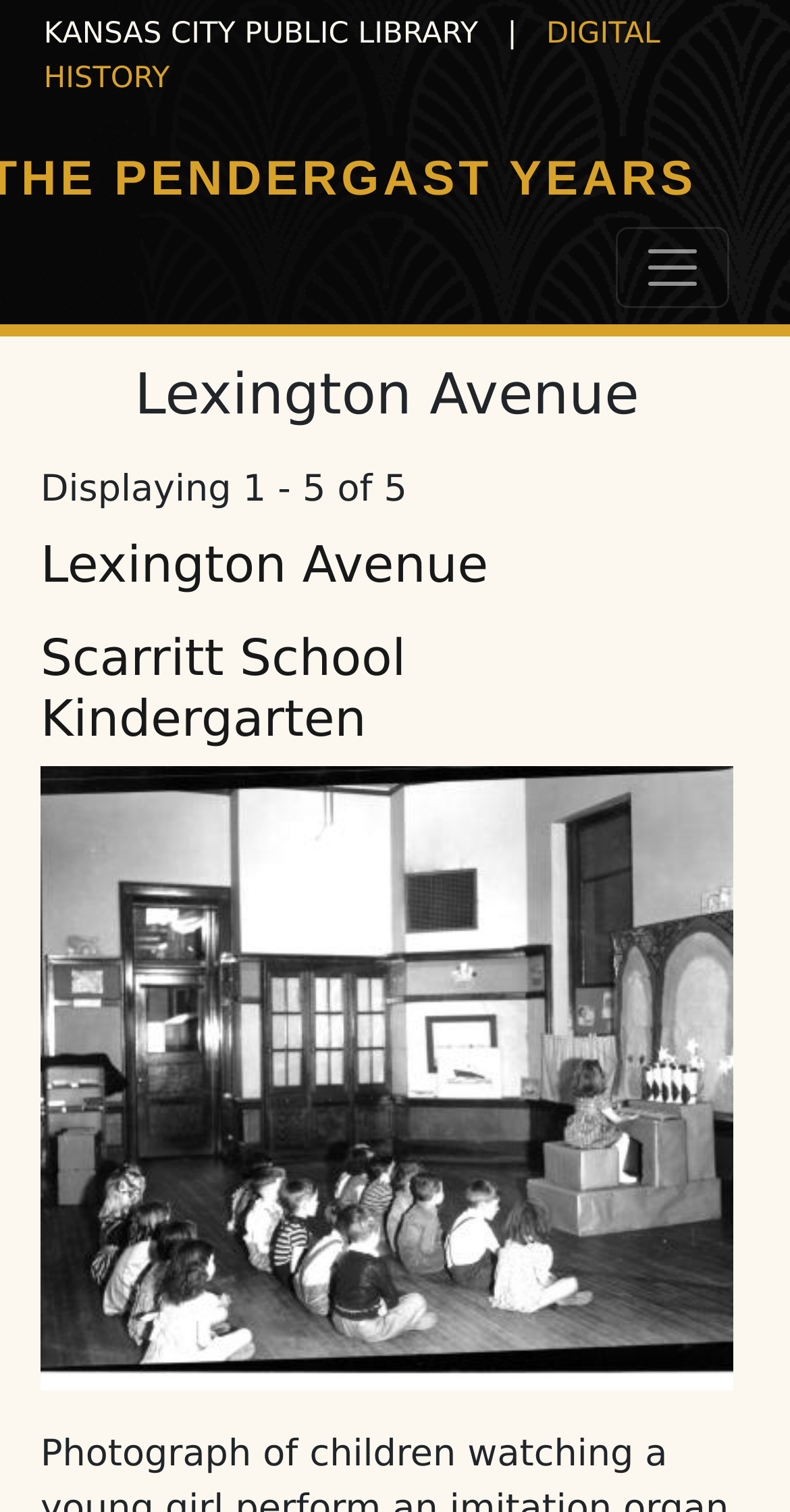What is the purpose of the button at the top right corner?
Kindly give a detailed and elaborate answer to the question.

I determined the answer by examining the button element with the text 'Toggle navigation', which suggests that the button is used to toggle the navigation menu.